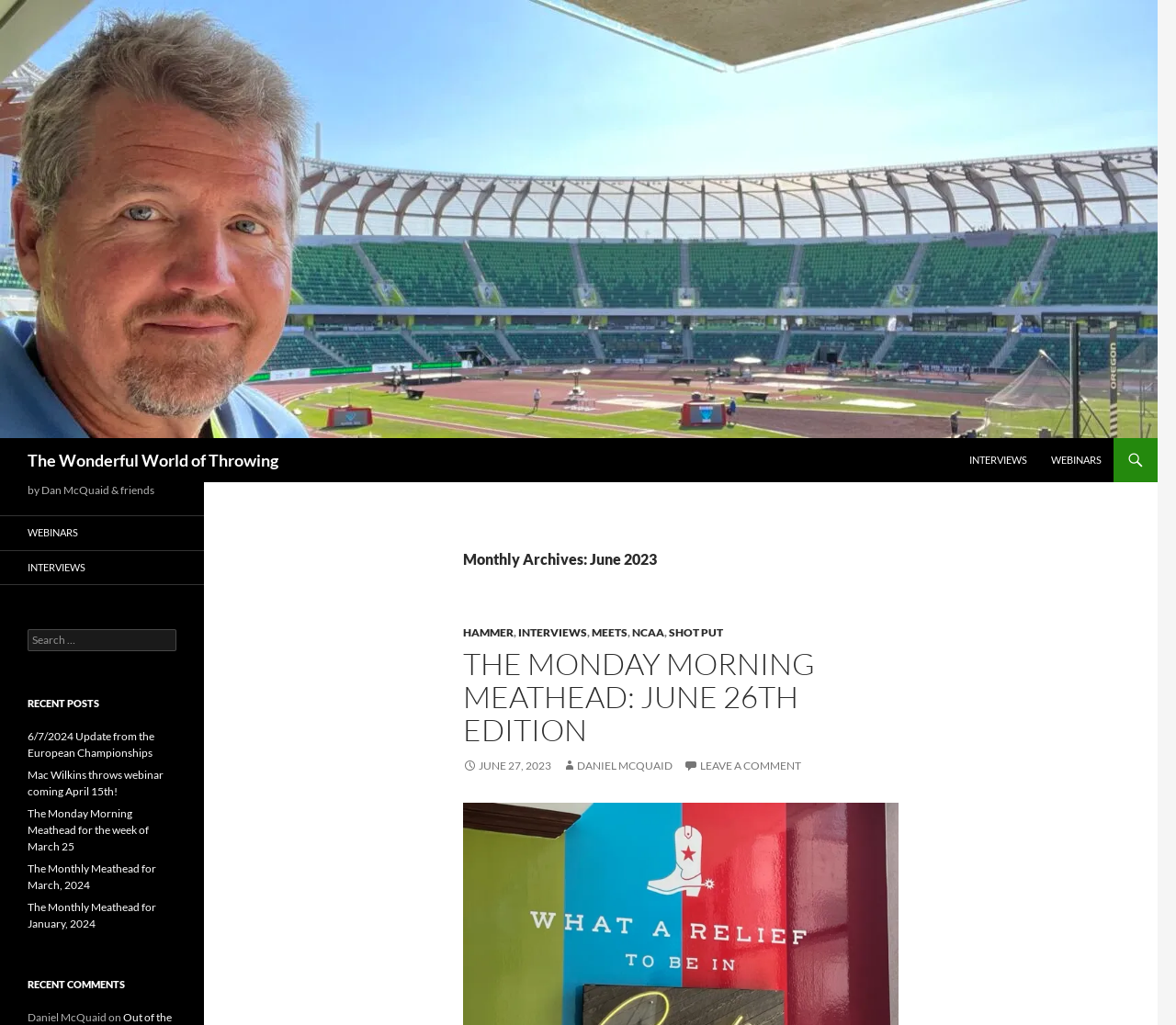Answer the following inquiry with a single word or phrase:
What is the main topic of this website?

Throwing